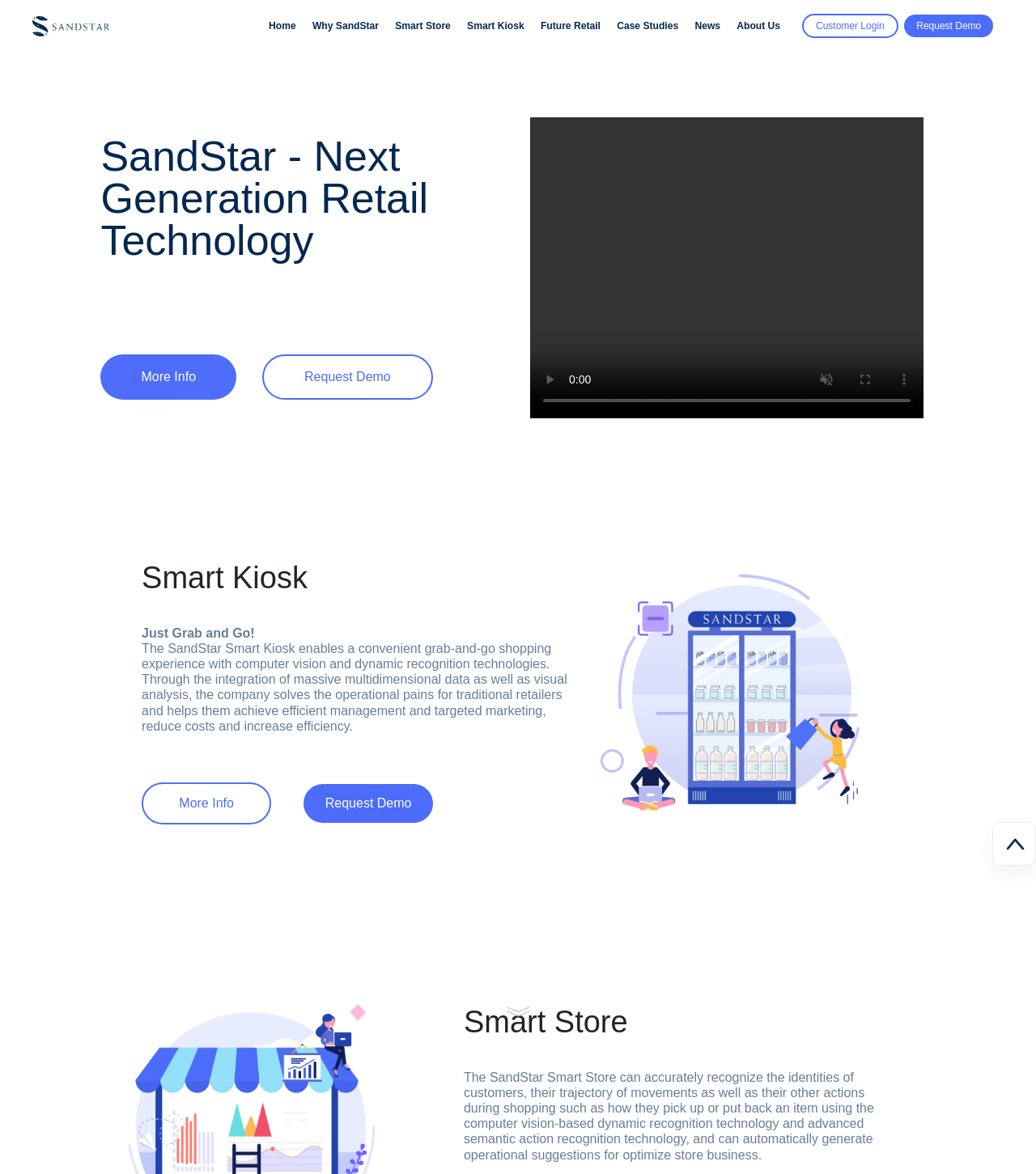Pinpoint the bounding box coordinates of the element you need to click to execute the following instruction: "Follow on Twitter". The bounding box should be represented by four float numbers between 0 and 1, in the format [left, top, right, bottom].

None